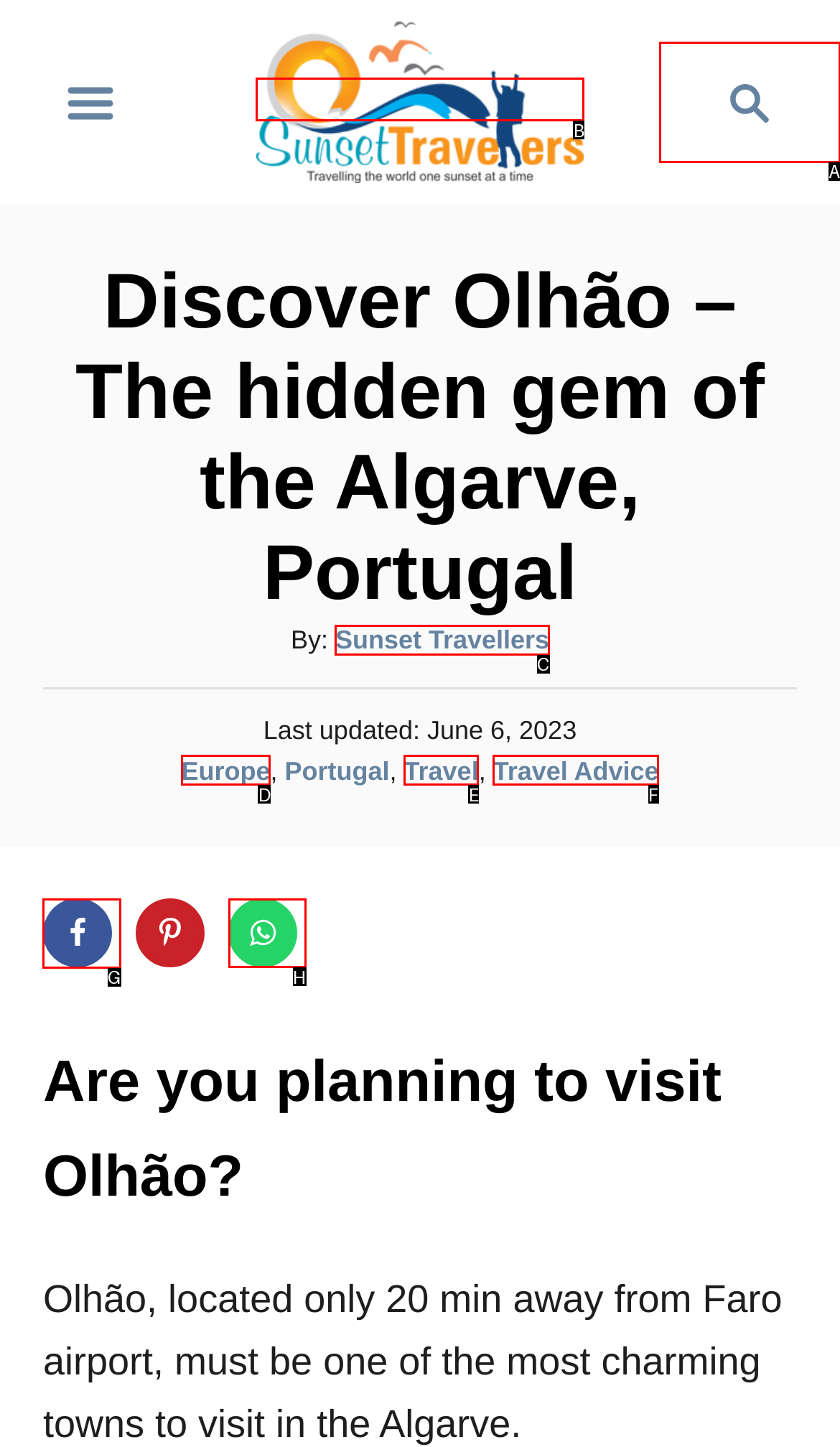Select the correct HTML element to complete the following task: Share on Facebook
Provide the letter of the choice directly from the given options.

G